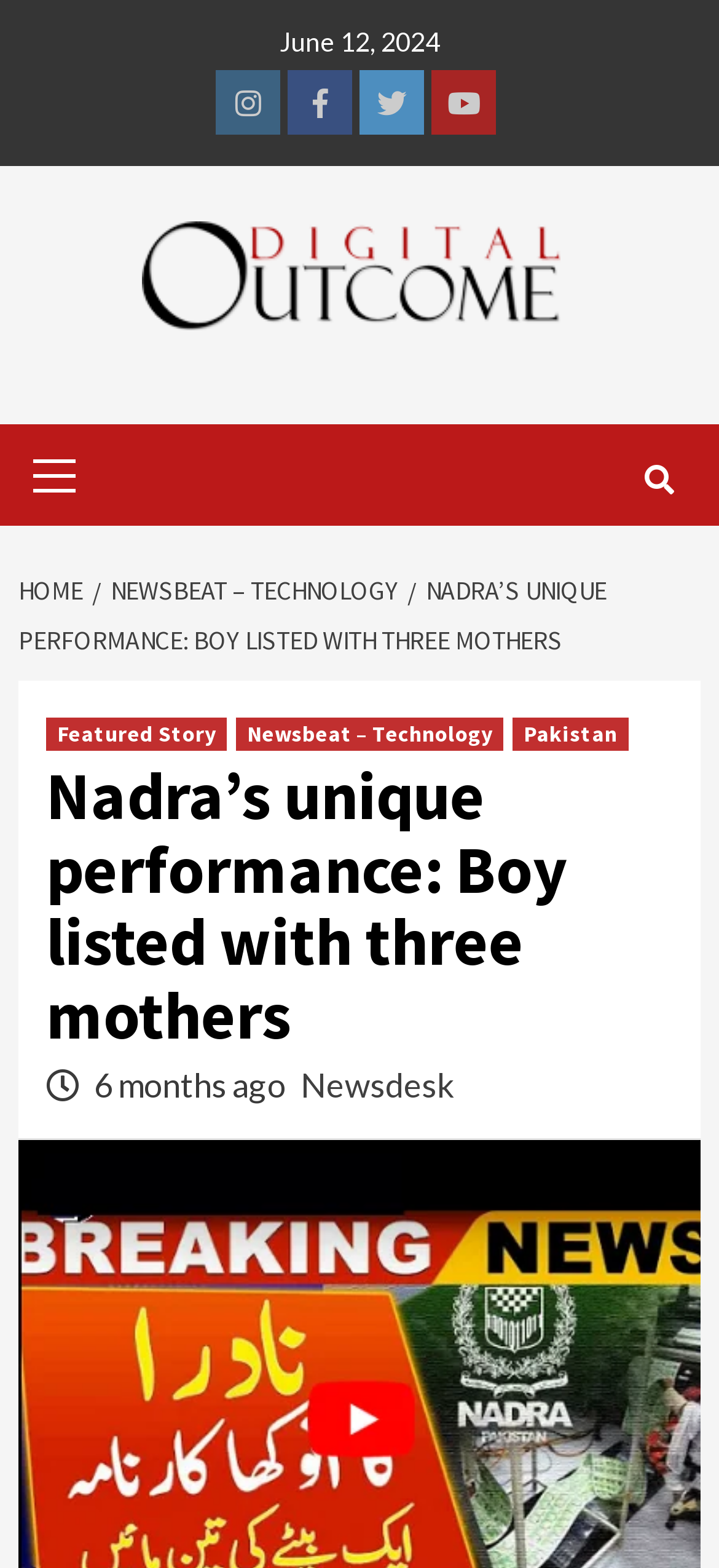Review the image closely and give a comprehensive answer to the question: What is the name of the website?

I found the name of the website 'Daily Outcome' which is a link element with an image, having bounding box coordinates [0.196, 0.141, 0.778, 0.211].